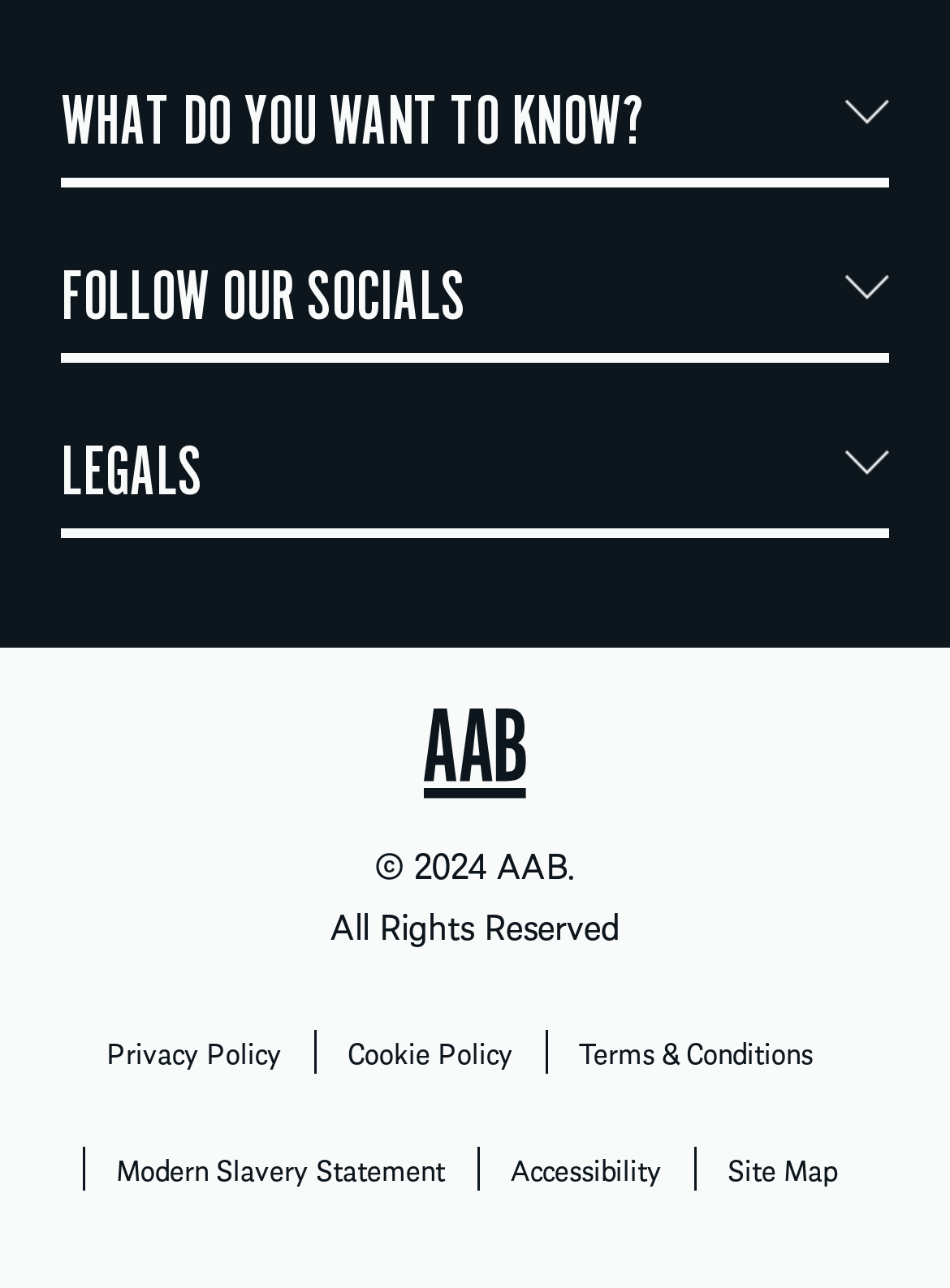Determine the bounding box for the UI element as described: "Accessibility". The coordinates should be represented as four float numbers between 0 and 1, formatted as [left, top, right, bottom].

[0.537, 0.861, 0.696, 0.952]